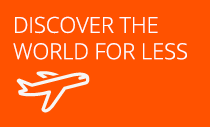Explain the contents of the image with as much detail as possible.

The image features a bold and inviting design with an orange background. In the foreground, the text "DISCOVER THE WORLD FOR LESS" is prominently displayed in a clean, white font, encouraging potential travelers to explore affordable travel options. Accompanying the text is a simplistic illustration of an airplane, symbolizing travel and adventure. This visual is likely part of a promotional campaign aimed at enticing customers to take advantage of various flight and holiday deals offered by a travel agency. The design's bright color and direct message are intended to capture attention and inspire action among prospective travelers.